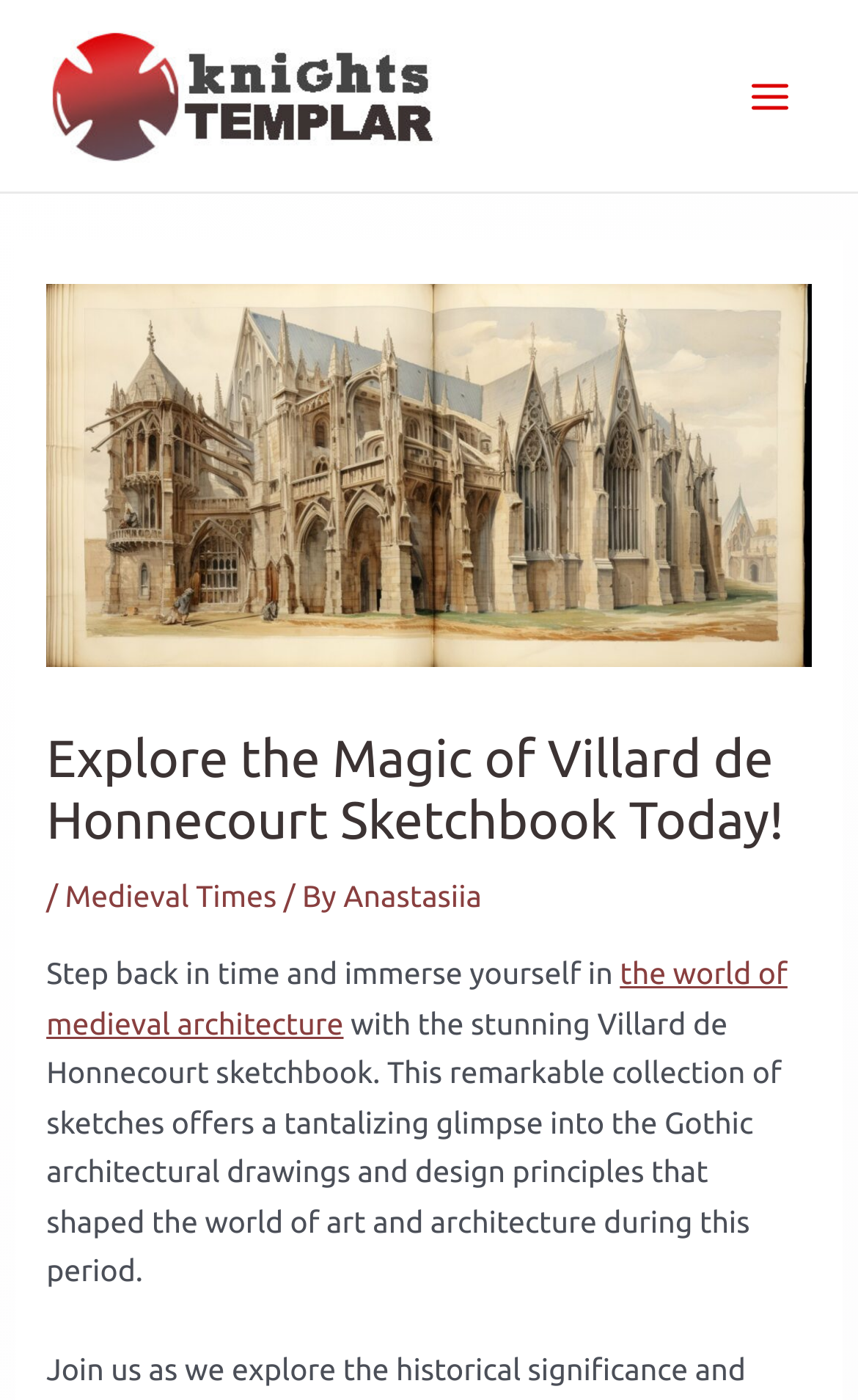Answer the question below with a single word or a brief phrase: 
What is the logo on the top left corner?

Knights Templar